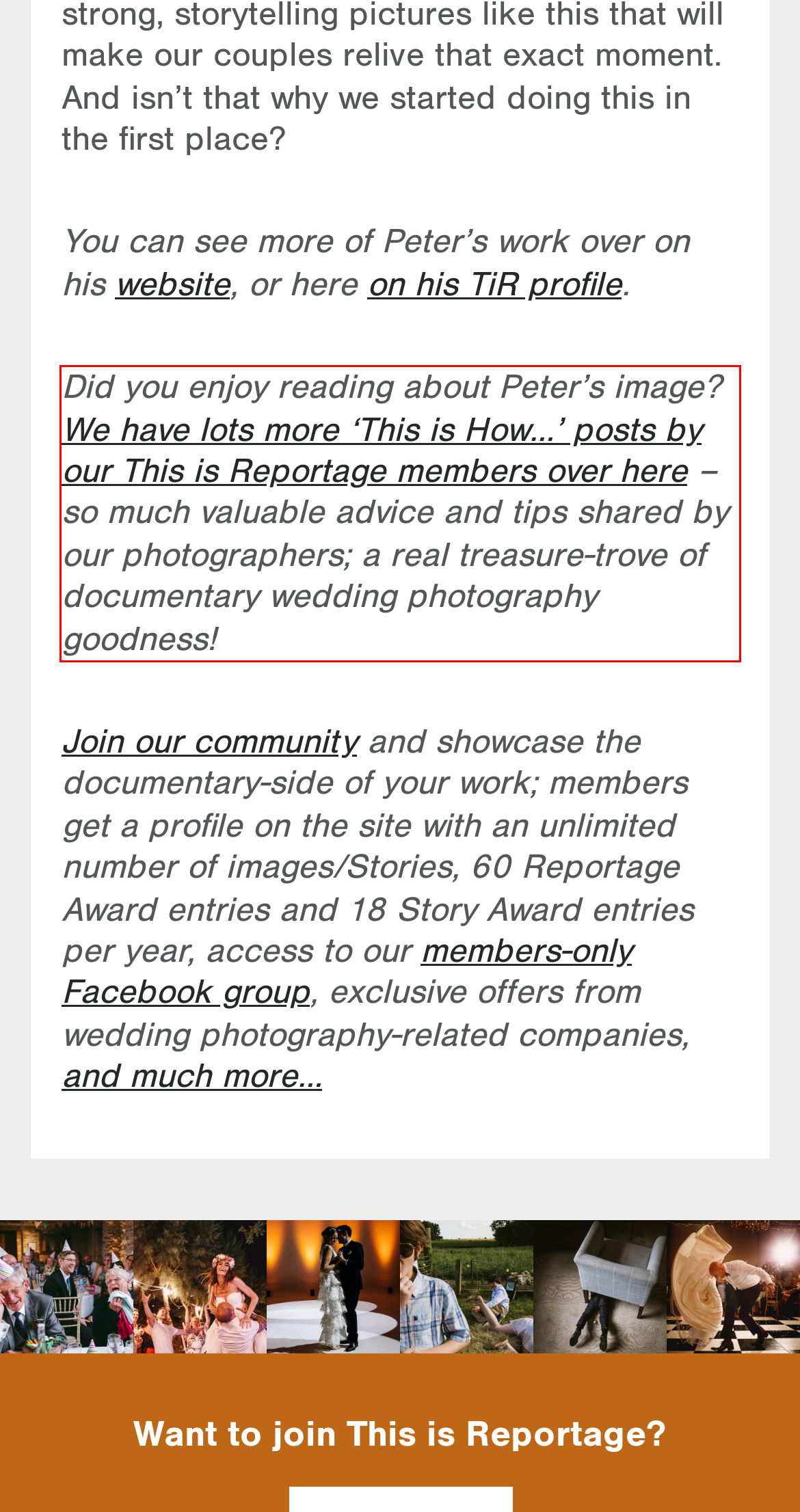Using OCR, extract the text content found within the red bounding box in the given webpage screenshot.

Did you enjoy reading about Peter’s image? We have lots more ‘This is How…’ posts by our This is Reportage members over here – so much valuable advice and tips shared by our photographers; a real treasure-trove of documentary wedding photography goodness!